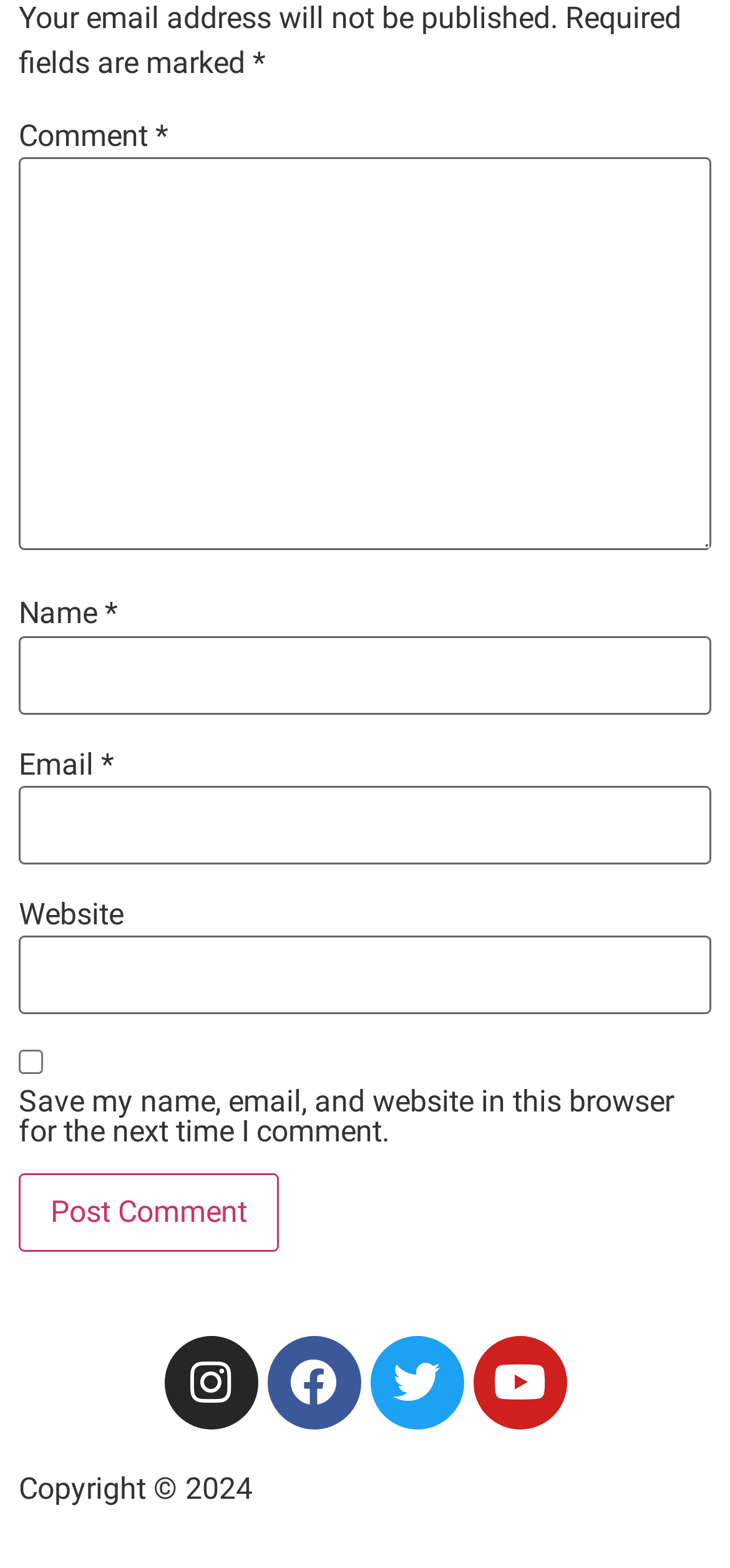Is the checkbox for saving name, email, and website checked by default?
Can you provide a detailed and comprehensive answer to the question?

The checkbox with the label 'Save my name, email, and website in this browser for the next time I comment.' is not checked by default, as indicated by the checkbox element with the attribute 'checked: false'.